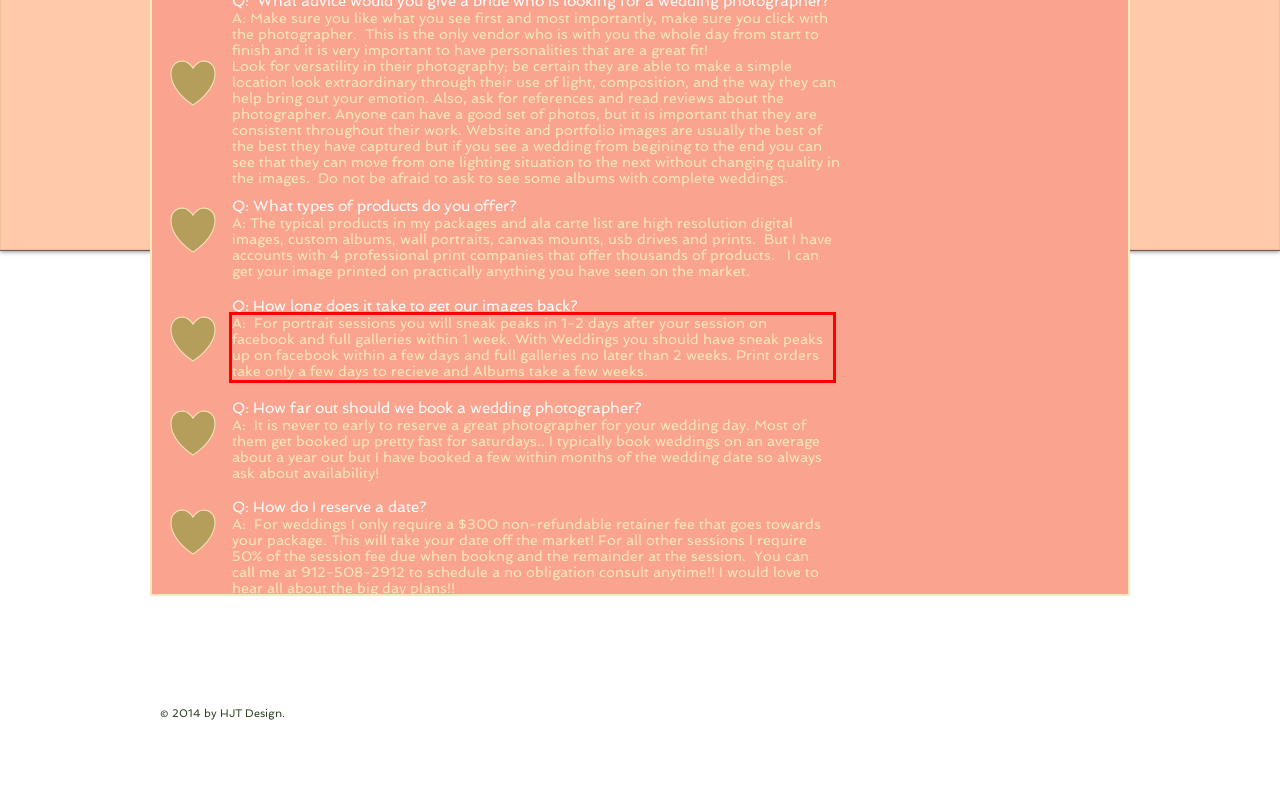There is a screenshot of a webpage with a red bounding box around a UI element. Please use OCR to extract the text within the red bounding box.

A: For portrait sessions you will sneak peaks in 1-2 days after your session on facebook and full galleries within 1 week. With Weddings you should have sneak peaks up on facebook within a few days and full galleries no later than 2 weeks. Print orders take only a few days to recieve and Albums take a few weeks.